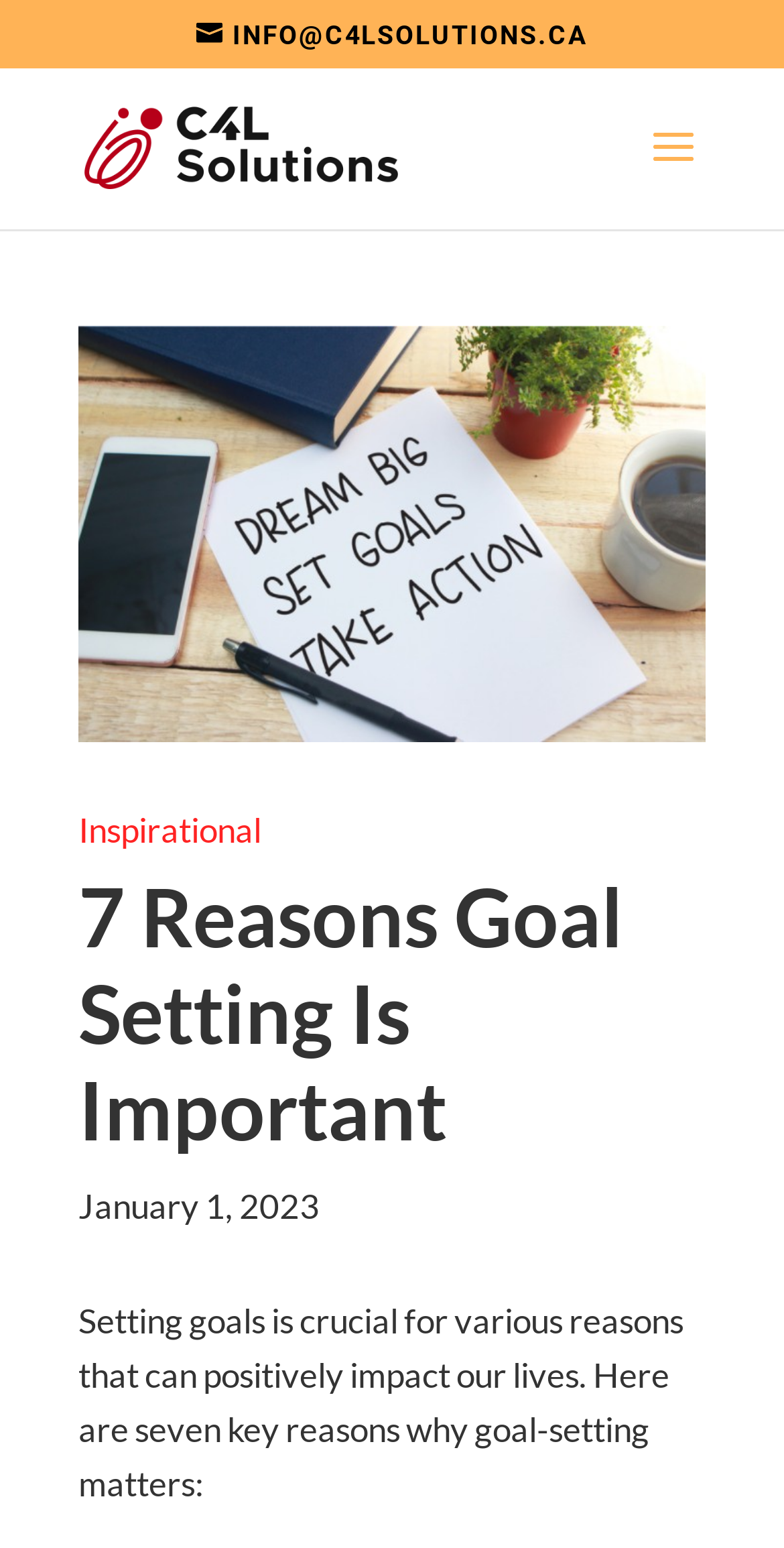Please reply to the following question using a single word or phrase: 
What is the name of the website?

C4L Solutions